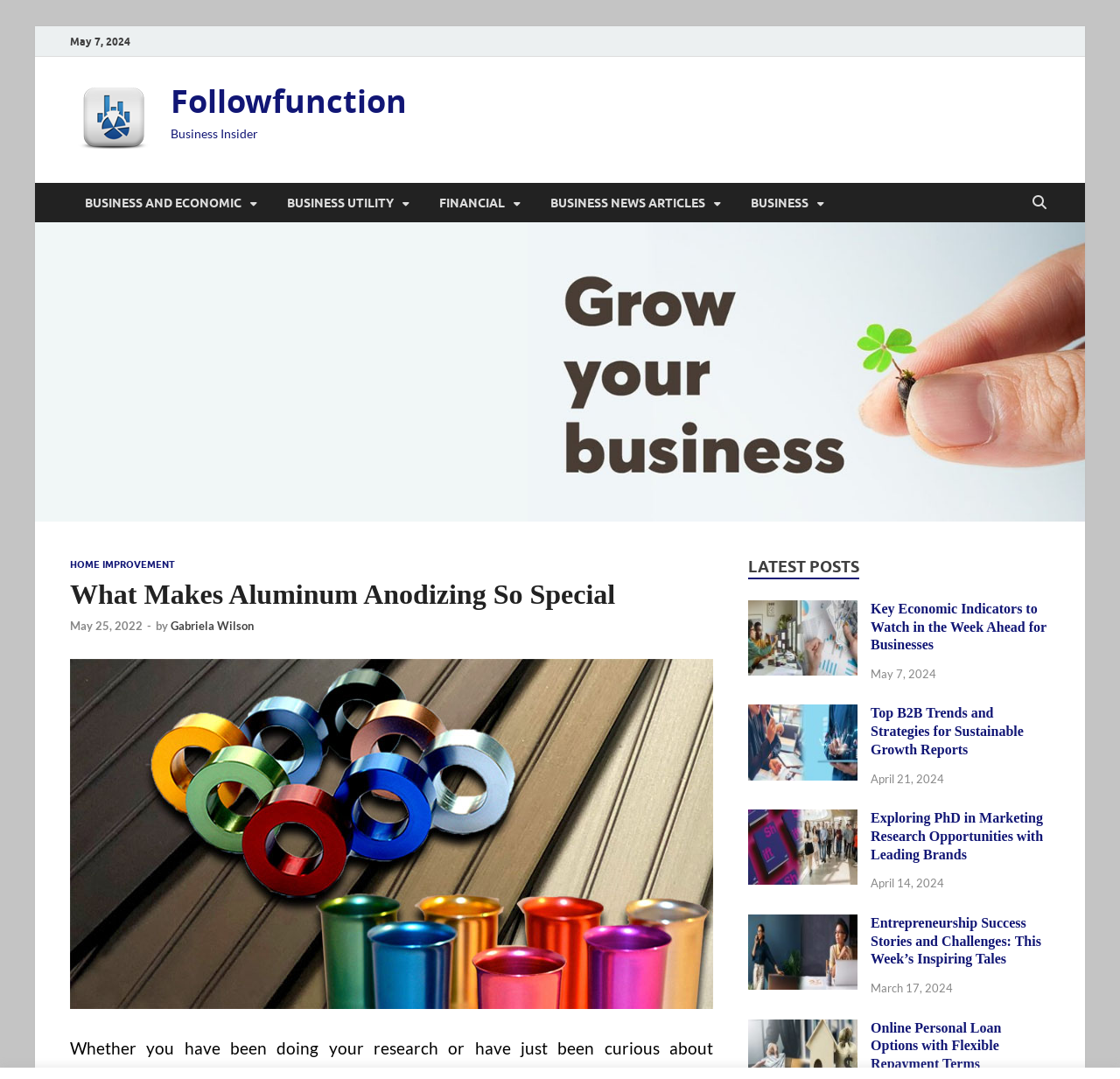What is the title of the second article in the 'LATEST POSTS' section?
Deliver a detailed and extensive answer to the question.

I looked at the 'LATEST POSTS' section and found the second article, which is titled 'Top B2B Trends and Strategies for Sustainable Growth Reports'.